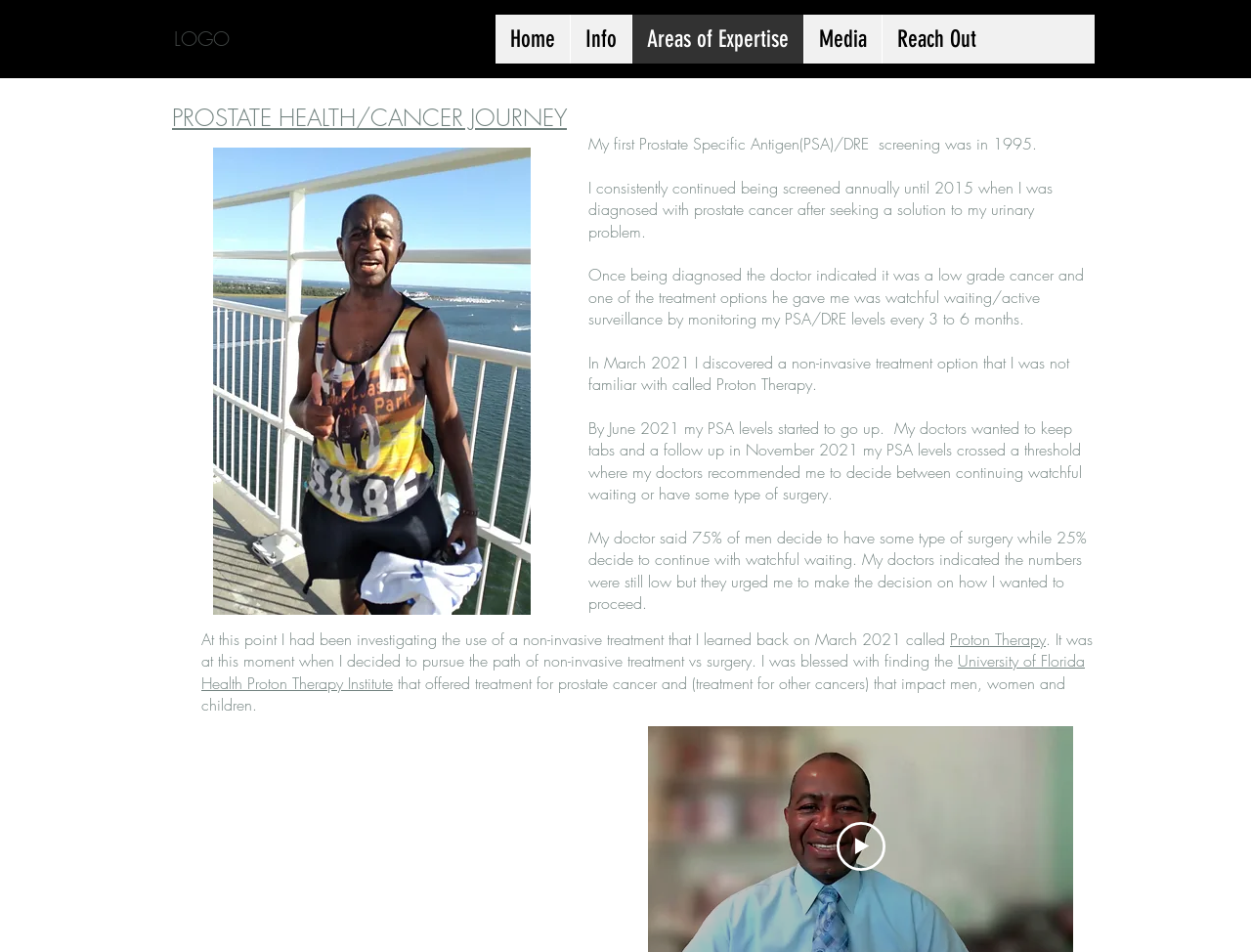Identify the bounding box coordinates of the part that should be clicked to carry out this instruction: "Go to the Home page".

[0.396, 0.015, 0.455, 0.067]